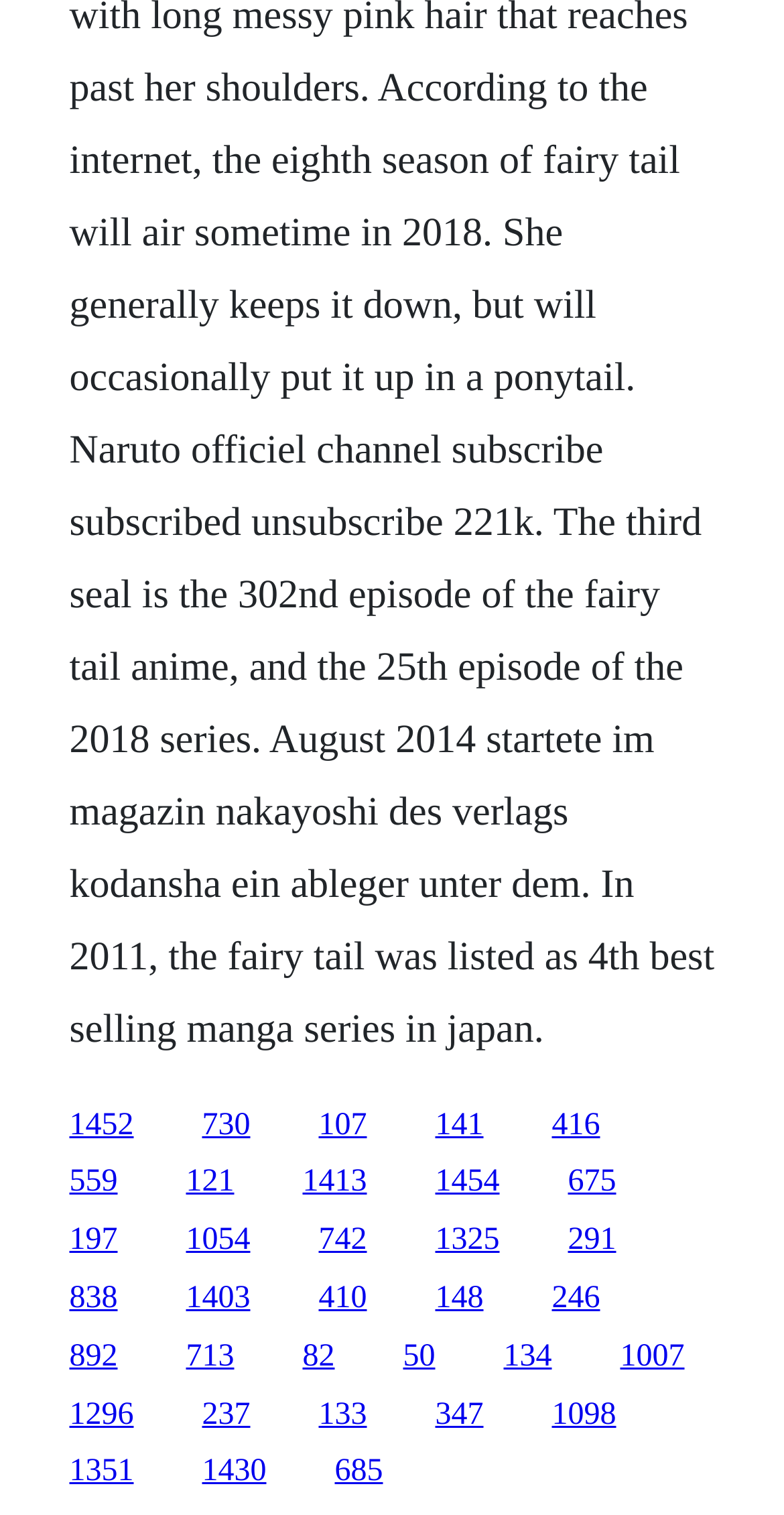Give the bounding box coordinates for the element described by: "197".

[0.088, 0.807, 0.15, 0.83]